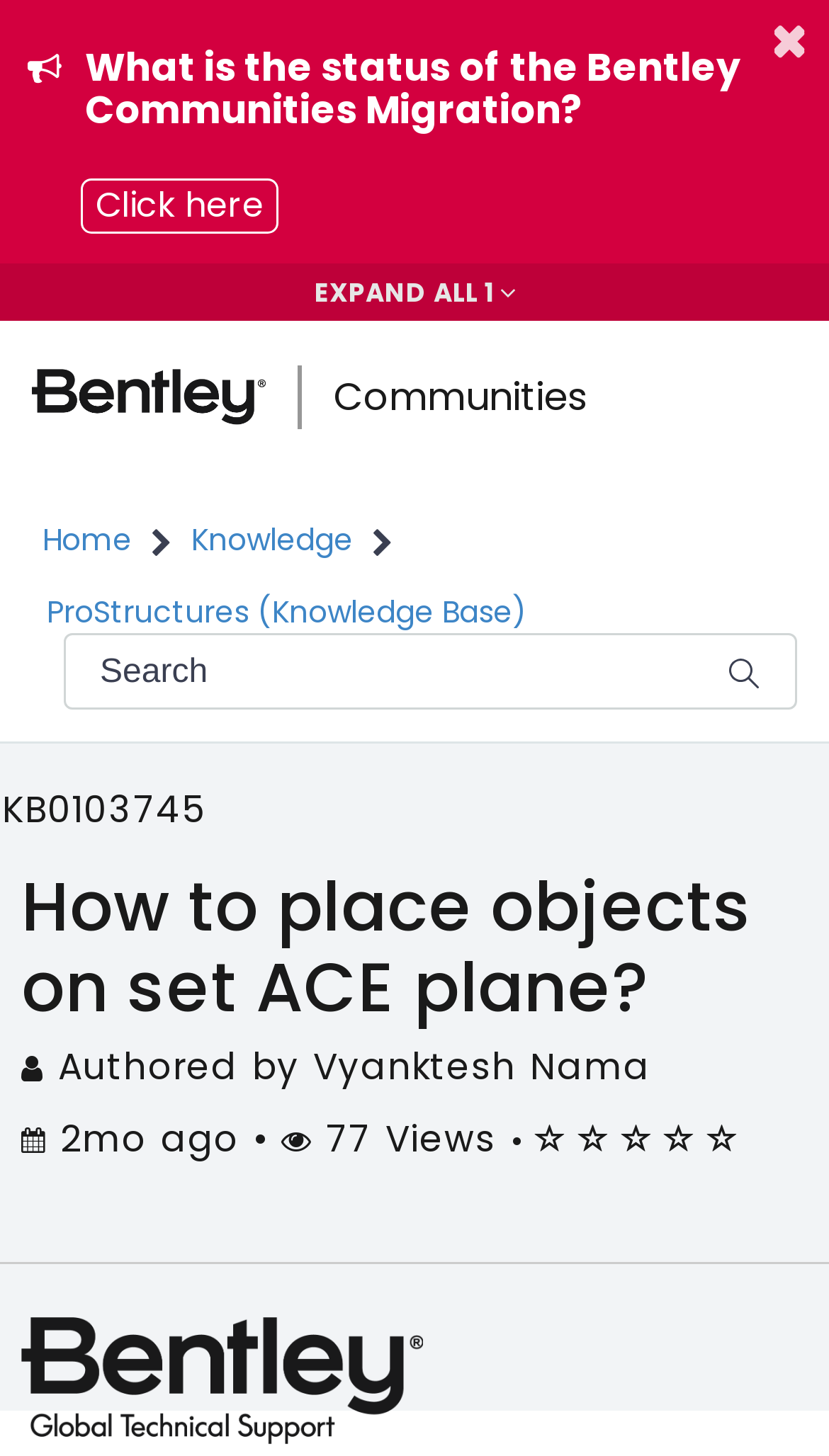Please specify the bounding box coordinates of the clickable section necessary to execute the following command: "Toggle navigation".

[0.854, 0.25, 0.962, 0.296]